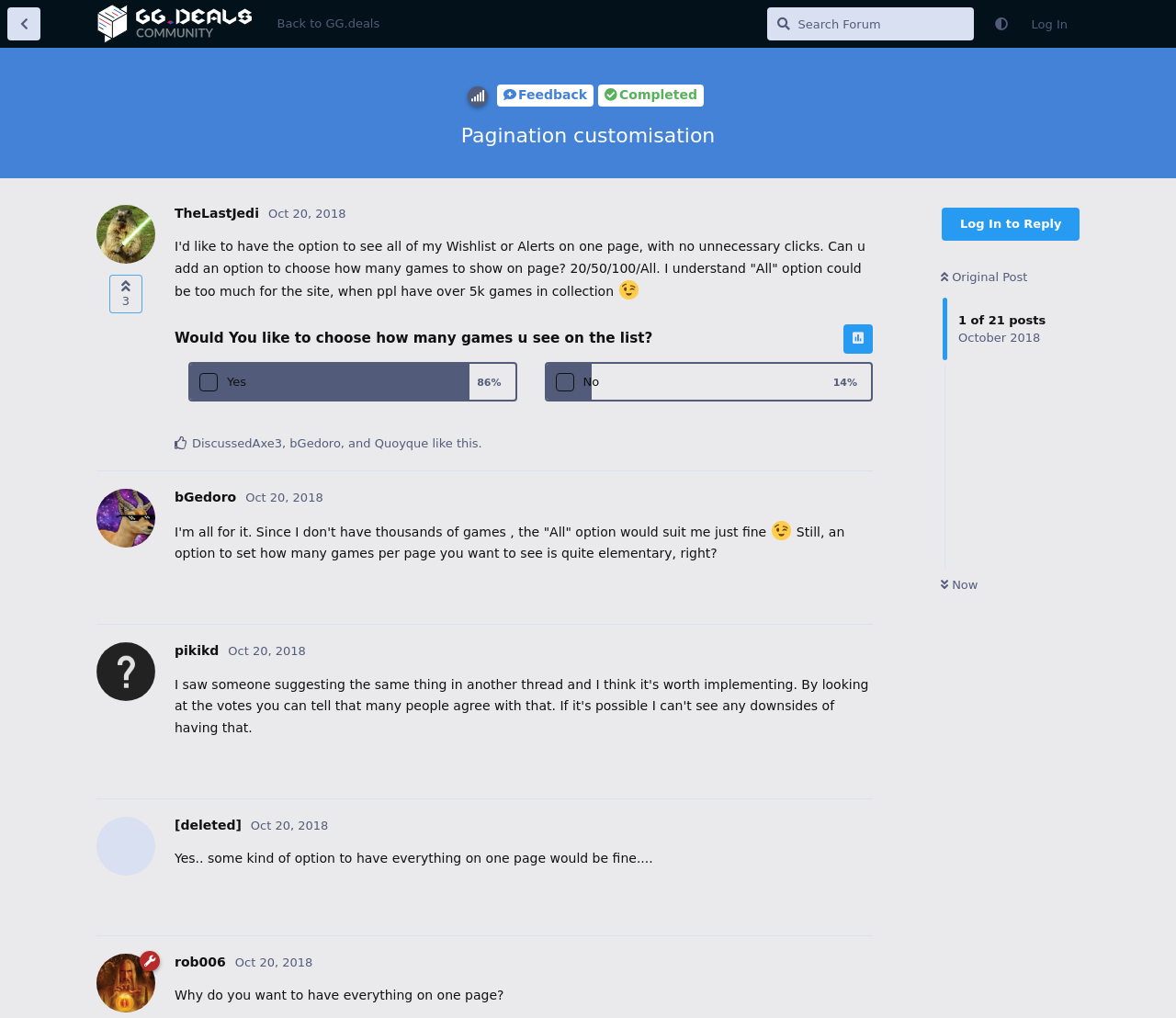Identify the bounding box of the UI component described as: "Oct 20, 2018".

[0.194, 0.633, 0.26, 0.646]